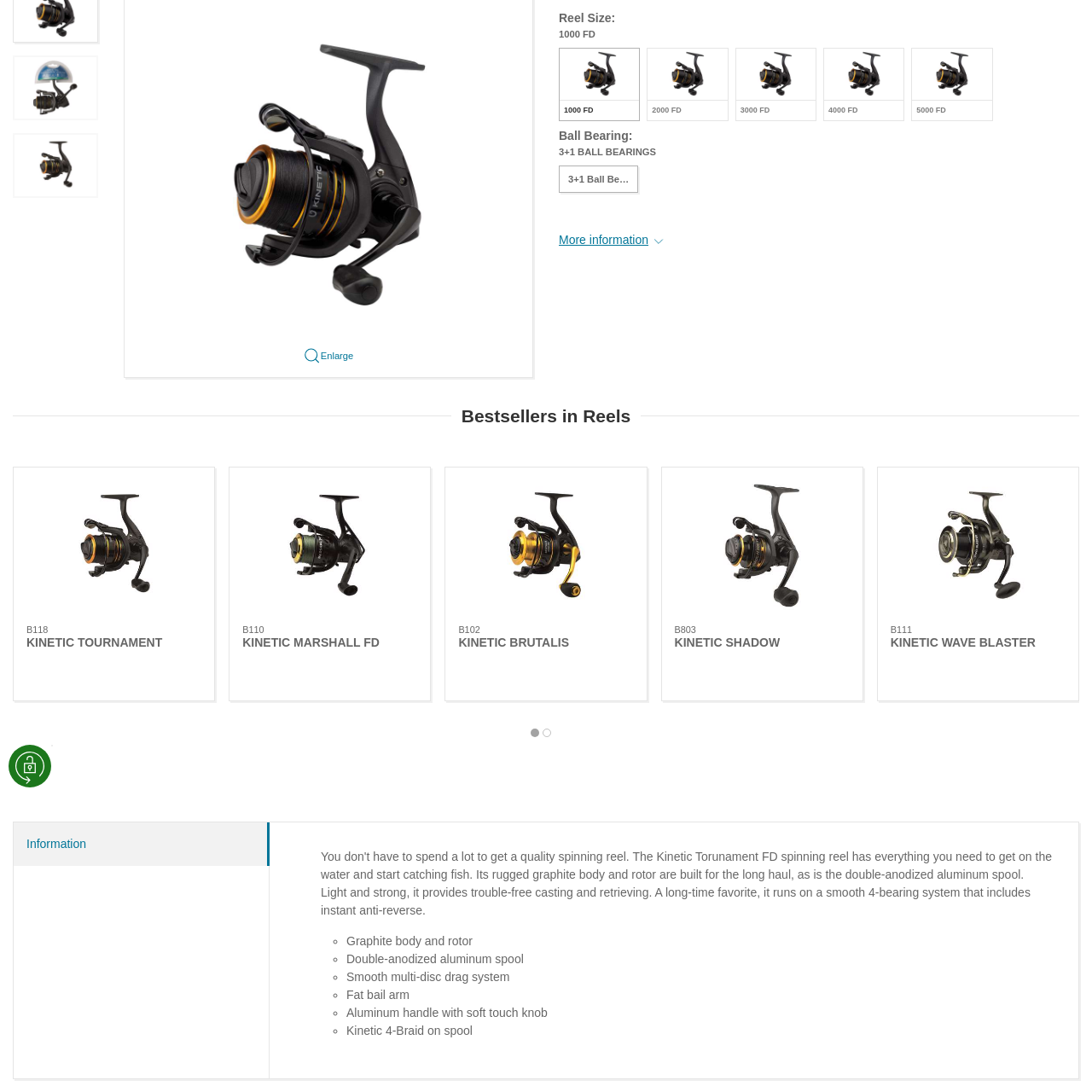Create a detailed narrative describing the image bounded by the red box.

The image showcases the brand logo "KINETIC TOURNAMENT," which is prominently displayed in a bold and dynamic font. This logo likely represents a specific line of fishing reels or equipment designed for tournament use, emphasizing performance and reliability. The overall design reflects an energetic brand identity, appealing to fishing enthusiasts and competitors alike. Its visual impact is enhanced by a clean and engaging layout, making it easily recognizable in the context of fishing gear promotions or advertisements.